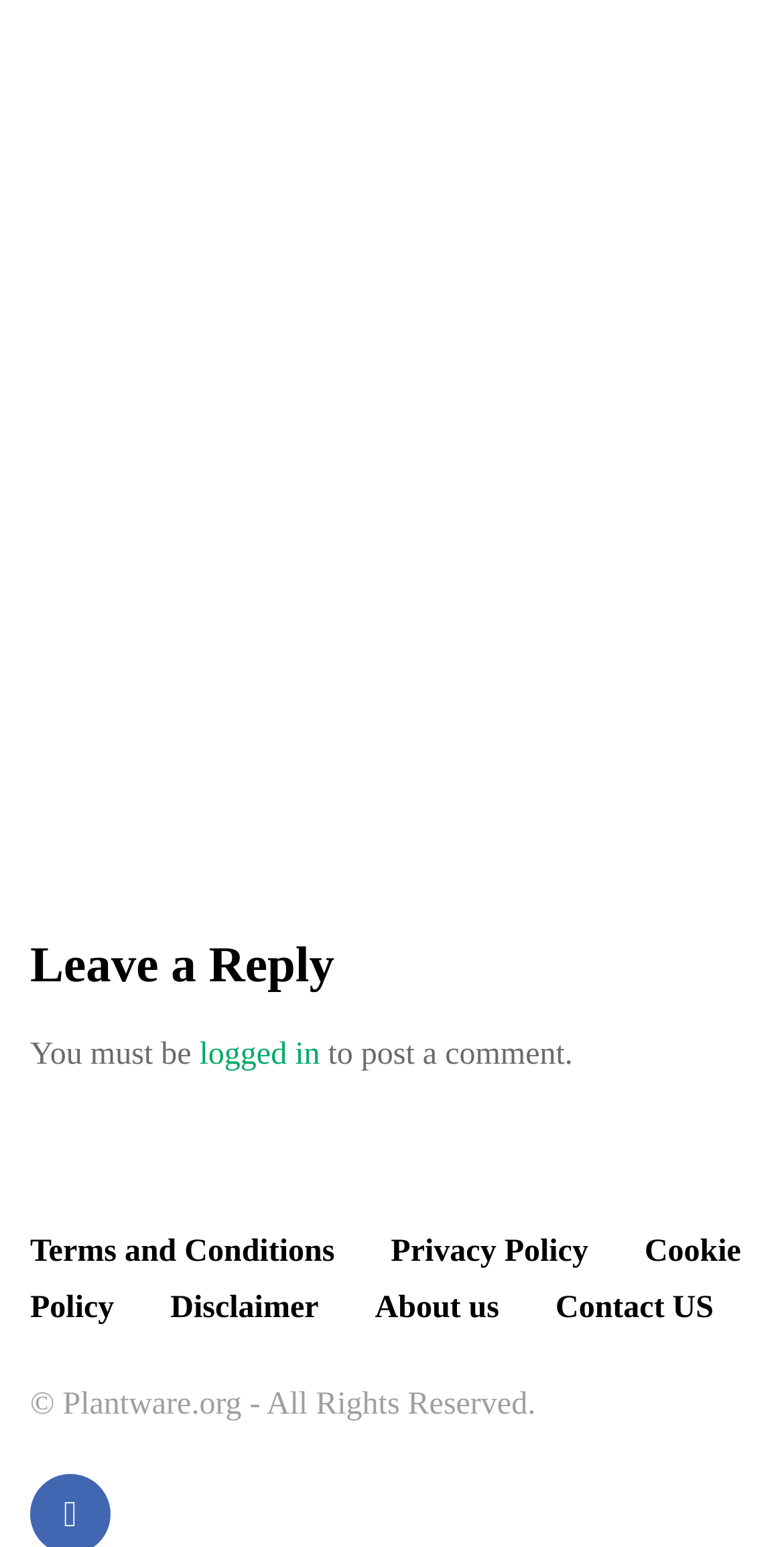Pinpoint the bounding box coordinates of the area that must be clicked to complete this instruction: "Leave a reply".

[0.038, 0.604, 0.962, 0.645]